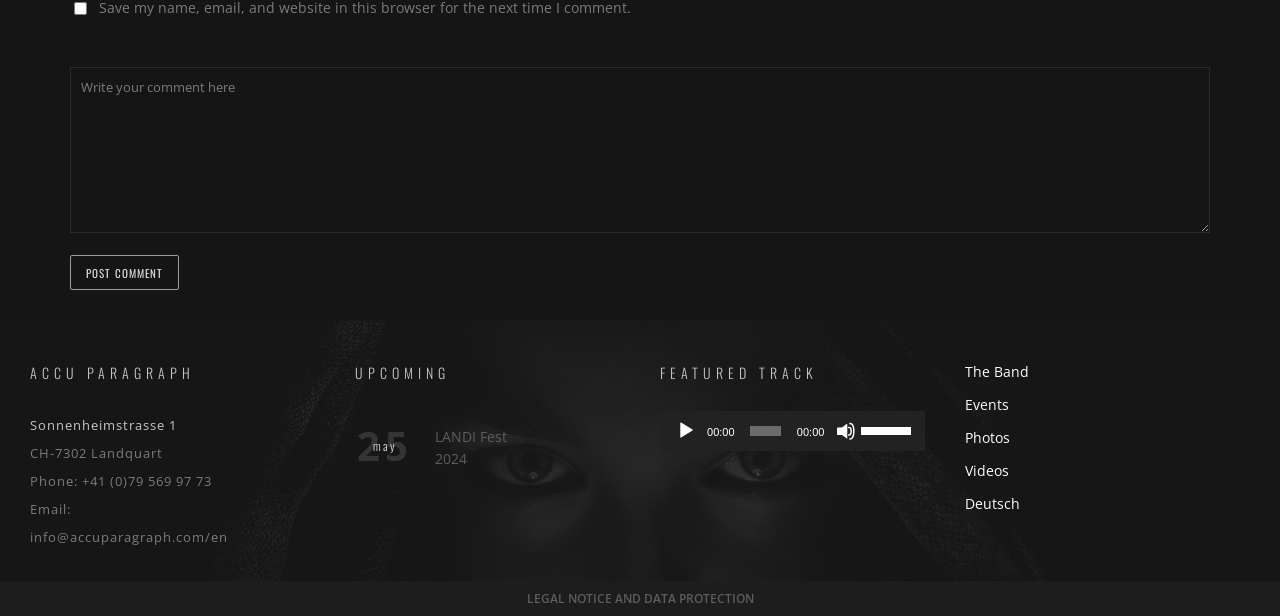Answer succinctly with a single word or phrase:
What is the upcoming event on May 25?

LANDI Fest 2024